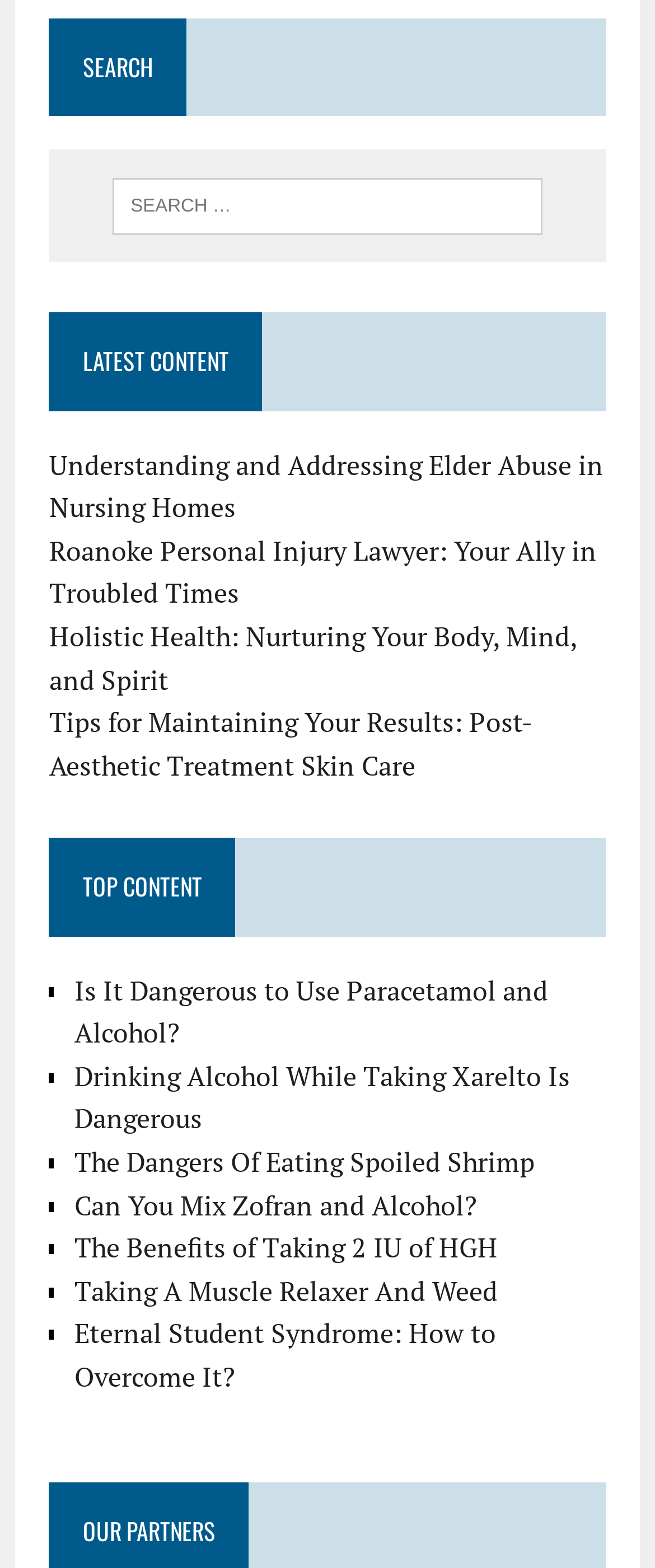Carefully examine the image and provide an in-depth answer to the question: What is the second link under 'TOP CONTENT' about?

I looked at the second link under 'TOP CONTENT' and found that it is about 'Drinking Alcohol While Taking Xarelto Is Dangerous'.